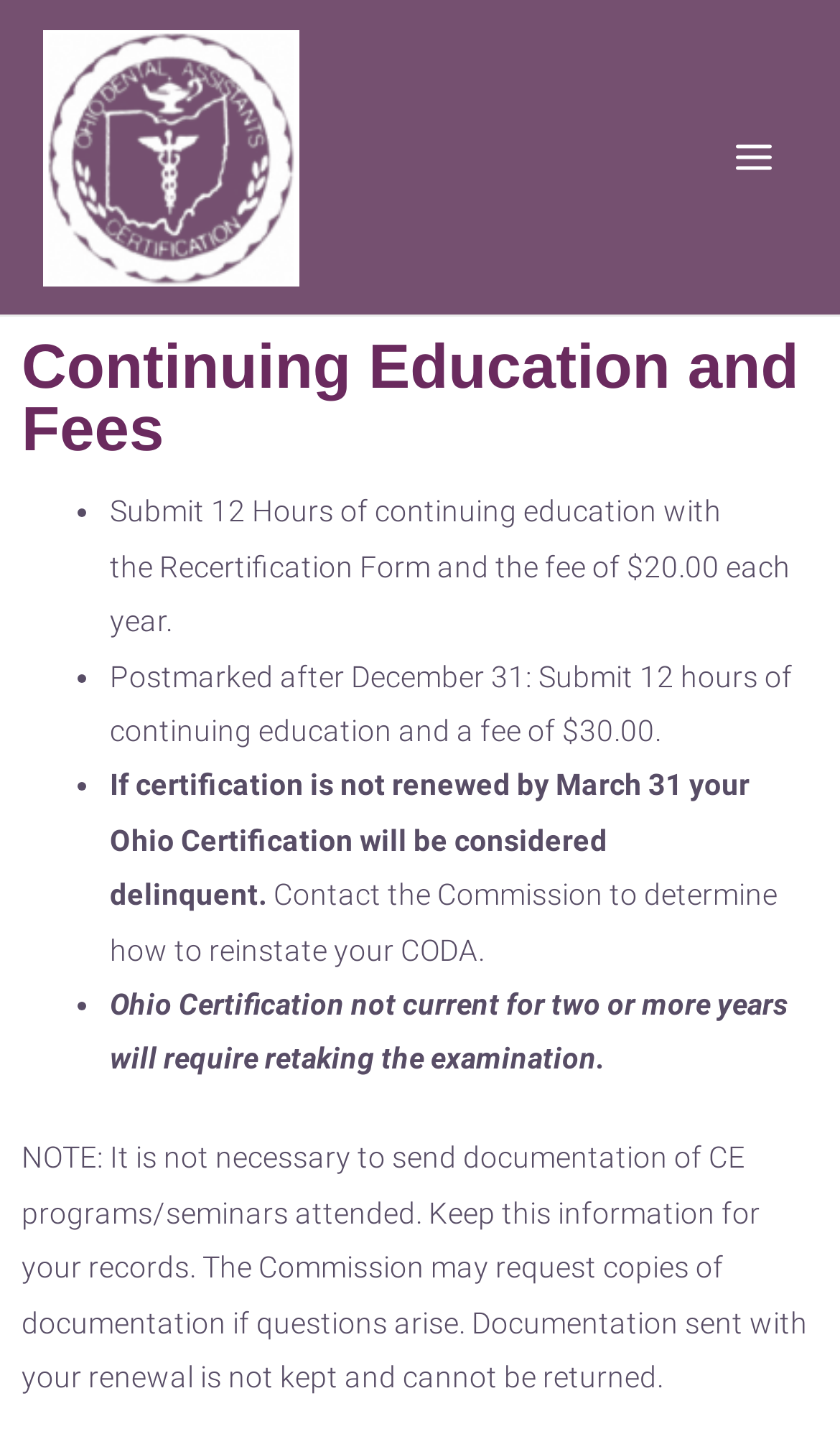Locate the bounding box of the UI element described by: "Recertification Form" in the given webpage screenshot.

[0.19, 0.383, 0.513, 0.407]